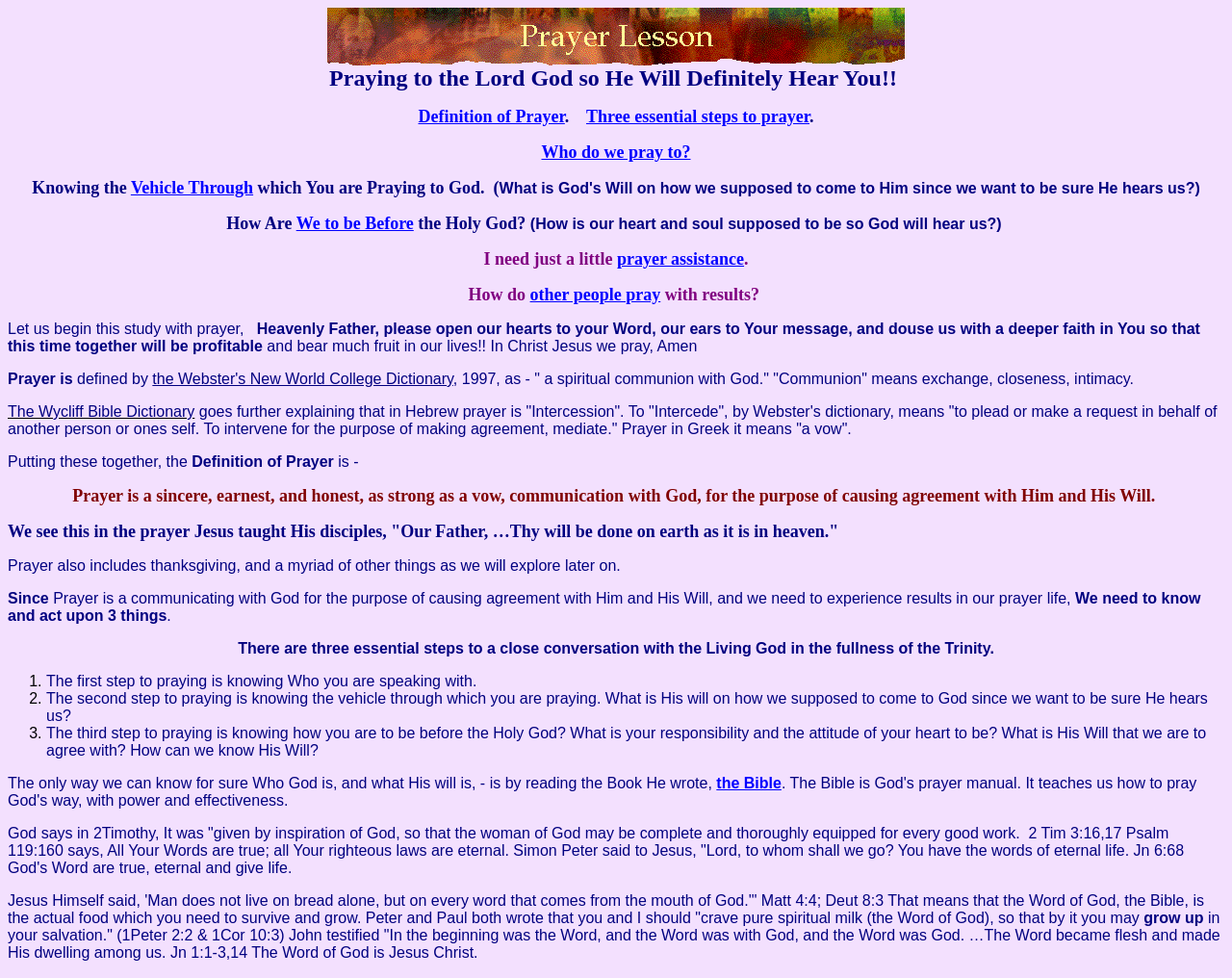Can you give a detailed response to the following question using the information from the image? What are the three essential steps to prayer?

The webpage explains that the three essential steps to prayer are knowing Who you are speaking with, knowing the vehicle through which you are praying, and knowing how you are to be before the Holy God. These steps are crucial for a close conversation with the Living God.